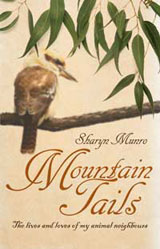Give a complete and detailed account of the image.

The image features the cover of the book titled "Mountain Tails," authored by Sharyn Munro. The captivating design showcases a tranquil scene with a beautifully illustrated bird perched on a branch, surrounded by delicate leaves. The title "Mountain Tails" is elegantly displayed in a flowing script, while the subtitle reads, "The lives and loves of my animal neighbors," hinting at the heartwarming narratives contained within. This visual invites readers to explore the author's experiences living in harmony with nature in a remote mountain environment, celebrating the unique wildlife that shares her home. The overall aesthetic combines a sense of peacefulness and curiosity, making it an enticing read for nature enthusiasts and animal lovers.